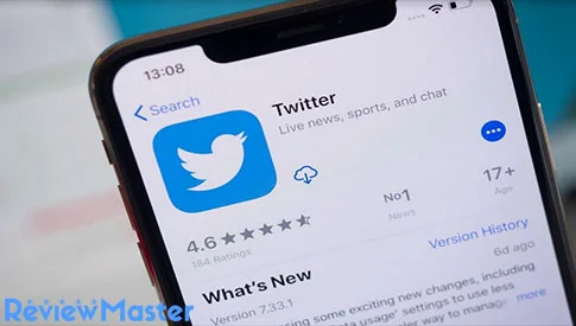What is the position of the Twitter app in its category?
Based on the image, give a concise answer in the form of a single word or short phrase.

Number one